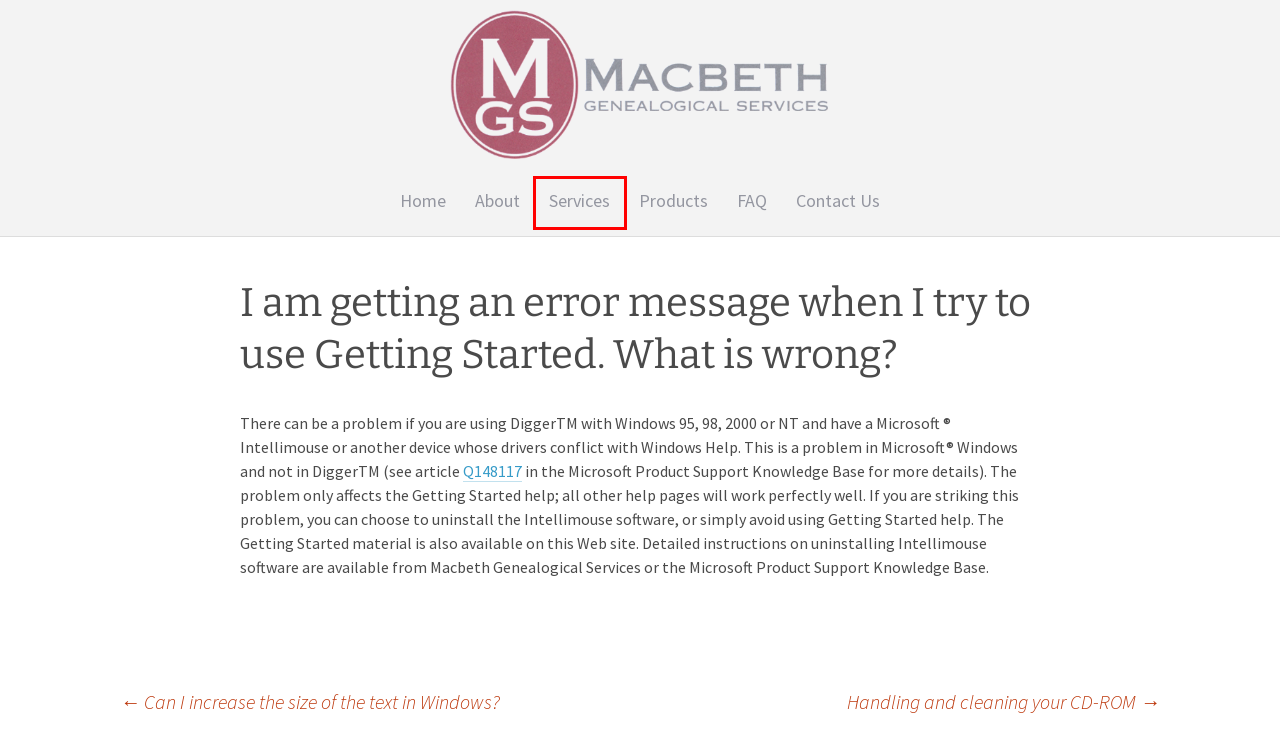Look at the screenshot of a webpage where a red rectangle bounding box is present. Choose the webpage description that best describes the new webpage after clicking the element inside the red bounding box. Here are the candidates:
A. Information - Macbeth Genealogical Services
B. Can I increase the size of the text in Windows? - Macbeth Genealogical Services
C. Services - Macbeth Genealogical Services
D. Products - Macbeth Genealogical Services
E. Handling and cleaning your CD-ROM - Macbeth Genealogical Services
F. Sue McBeth - Macbeth Genealogical Services
G. Frequently Asked Questions - Macbeth Genealogical Services
H. Contact Us - Macbeth Genealogical Services

C